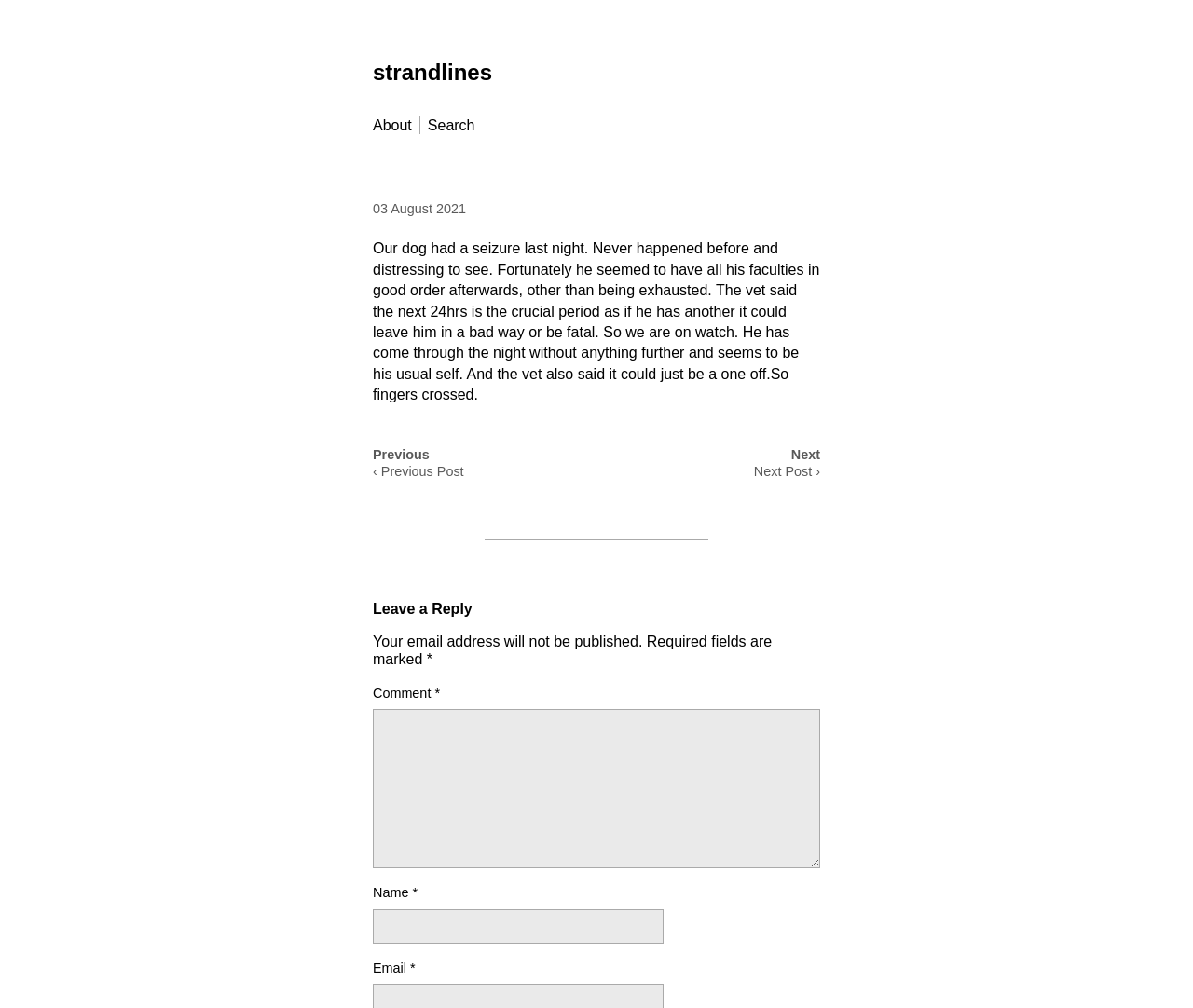What is the topic of the article?
Please provide a single word or phrase answer based on the image.

Dog seizure